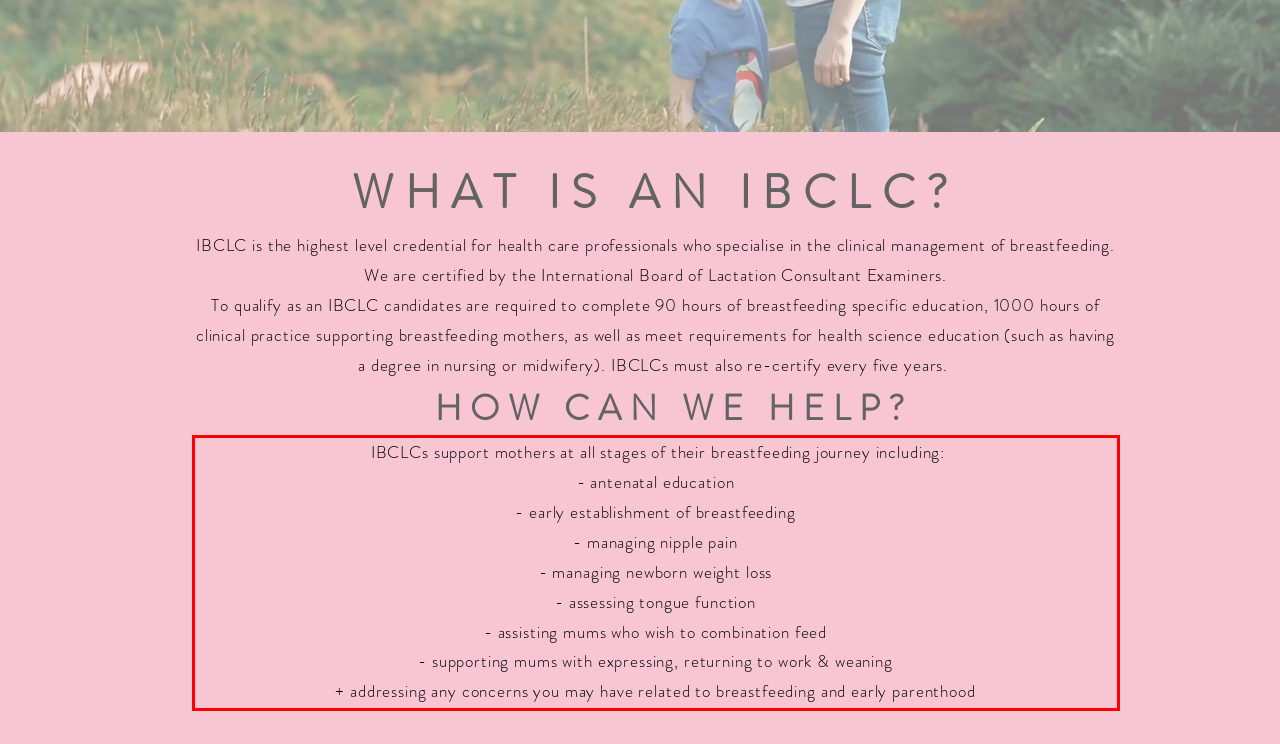Given a webpage screenshot, identify the text inside the red bounding box using OCR and extract it.

IBCLCs support mothers at all stages of their breastfeeding journey including: - antenatal education - early establishment of breastfeeding - managing nipple pain - managing newborn weight loss - assessing tongue function - assisting mums who wish to combination feed - supporting mums with expressing, returning to work & weaning + addressing any concerns you may have related to breastfeeding and early parenthood